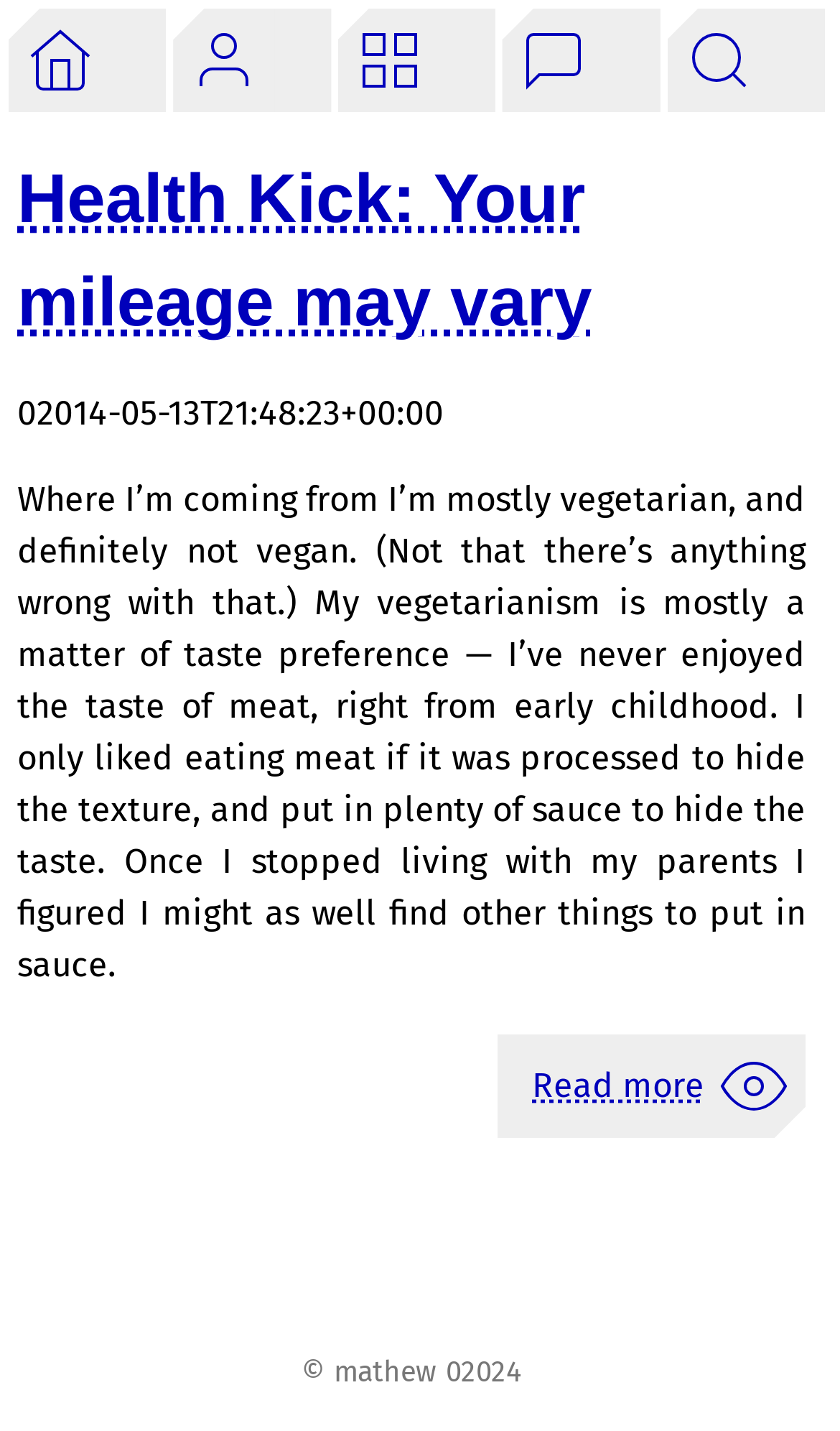What is the author's diet preference?
Using the details from the image, give an elaborate explanation to answer the question.

Based on the text content, the author mentions 'I'm mostly vegetarian, and definitely not vegan.' This indicates that the author's diet preference is vegetarian.